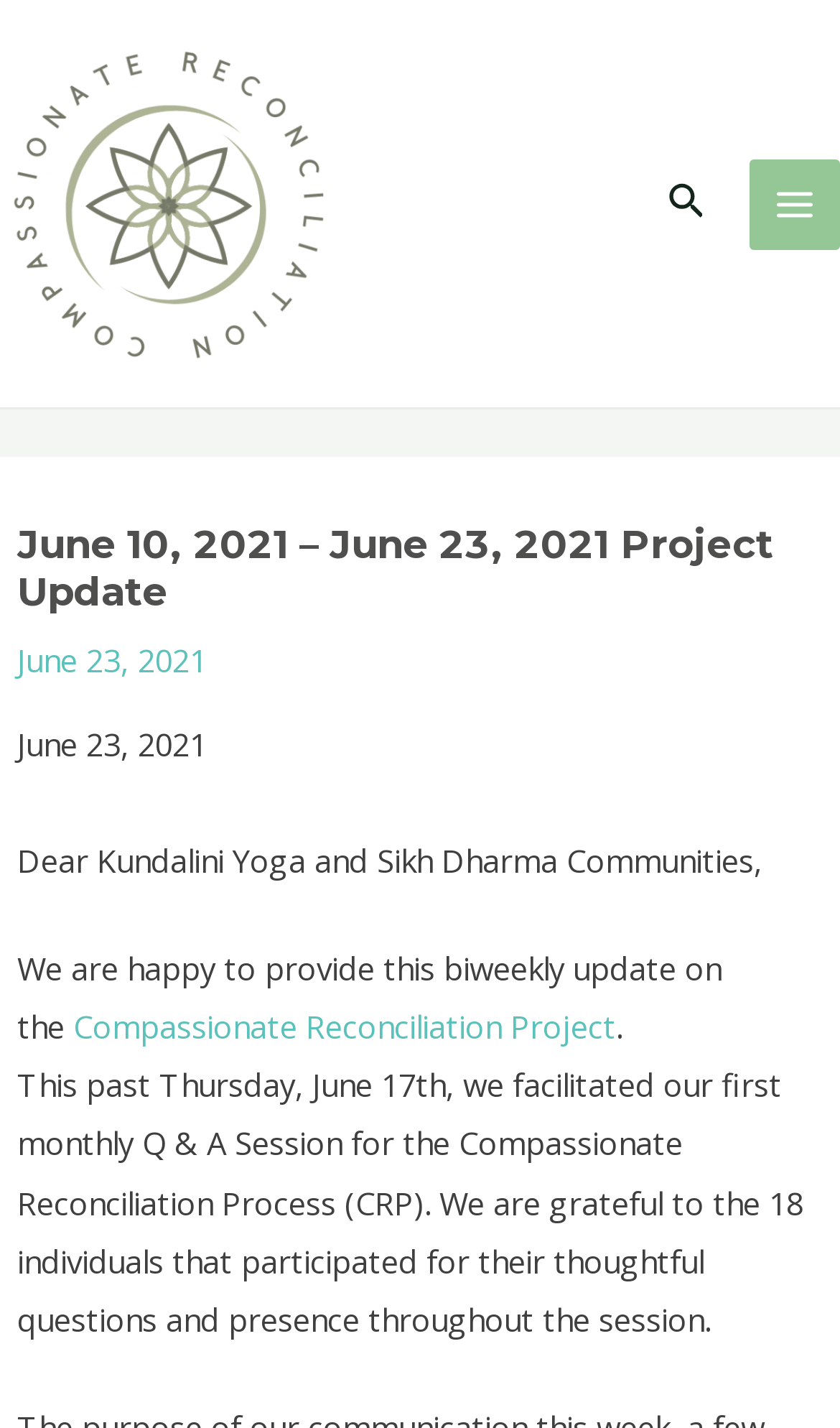From the element description: "Compassionate Reconciliation Project", extract the bounding box coordinates of the UI element. The coordinates should be expressed as four float numbers between 0 and 1, in the order [left, top, right, bottom].

[0.087, 0.704, 0.733, 0.734]